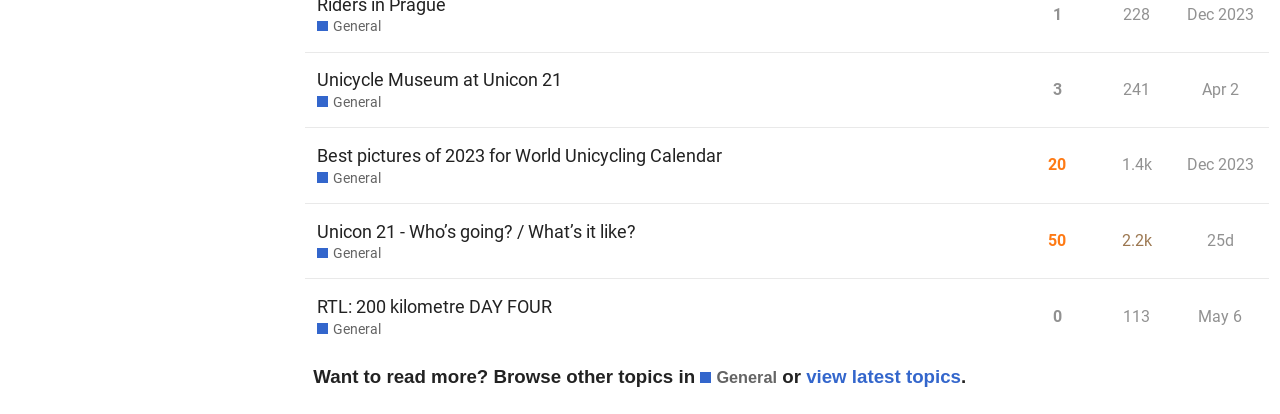Respond to the question below with a single word or phrase:
How many topics are listed on this webpage?

4